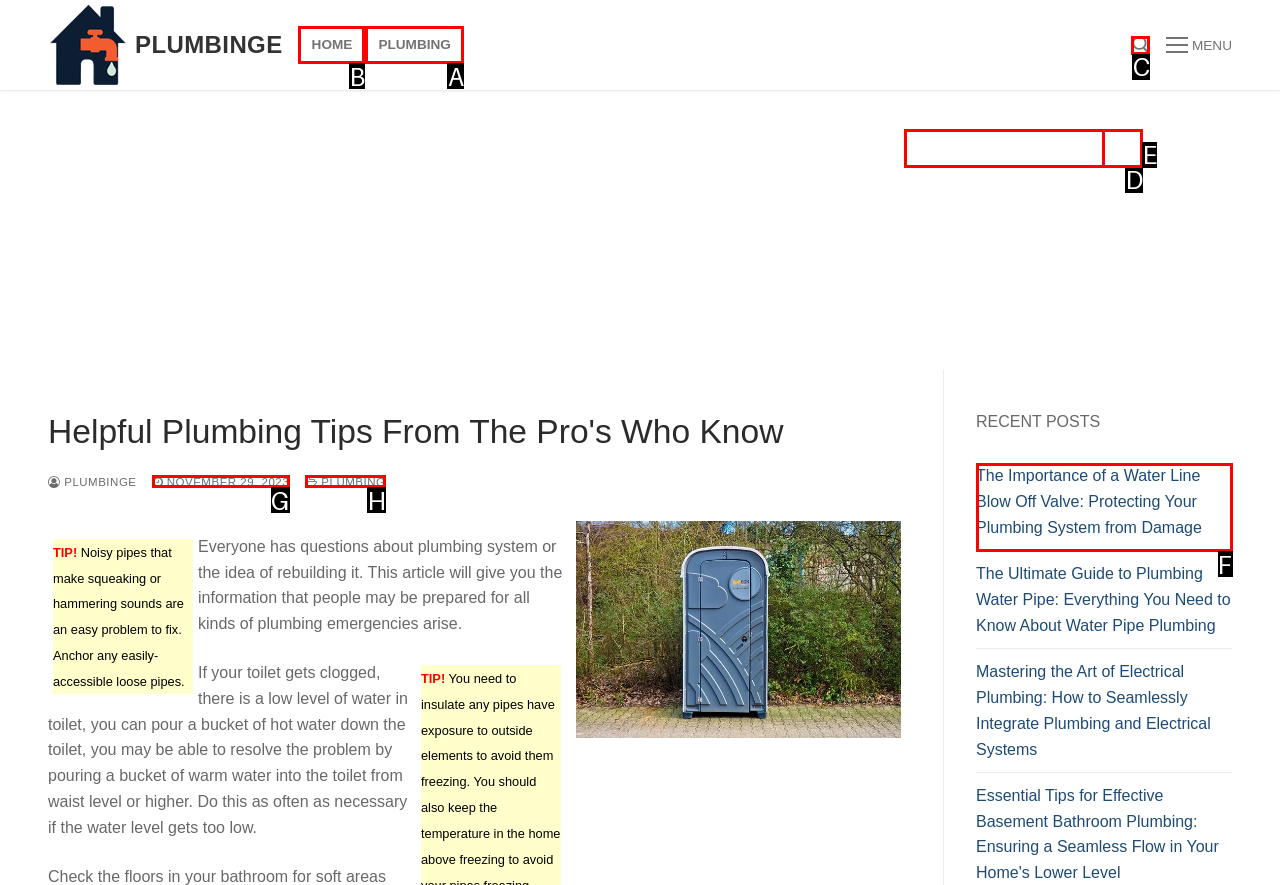Which lettered option should be clicked to perform the following task: Go to the home page
Respond with the letter of the appropriate option.

B